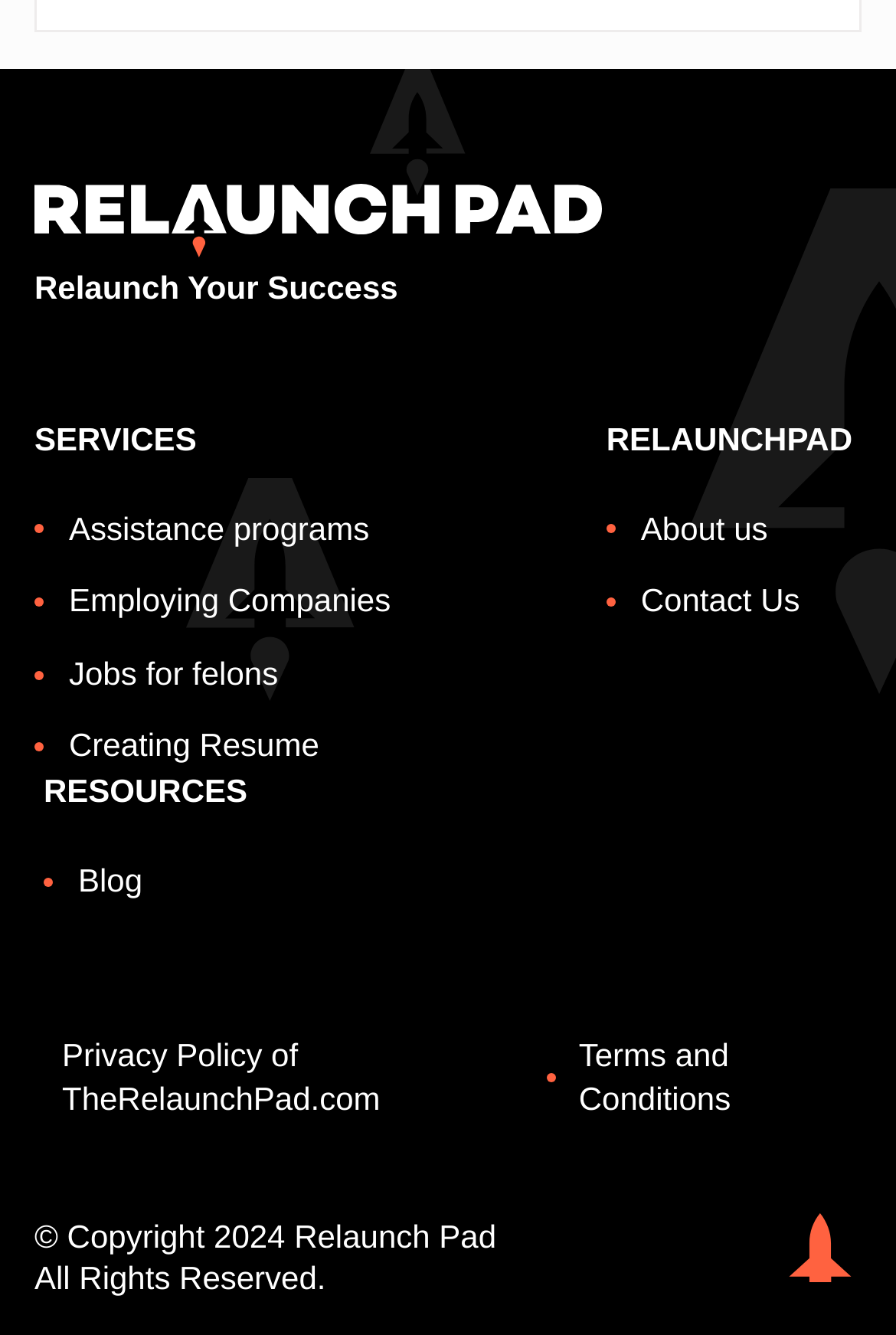What are the resources provided by Relaunch Pad?
Provide a thorough and detailed answer to the question.

The resources provided by Relaunch Pad can be found in the bottom-middle section of the webpage, where there are links to 'Blog', 'Privacy Policy of TheRelaunchPad.com', and 'Terms and Conditions'.